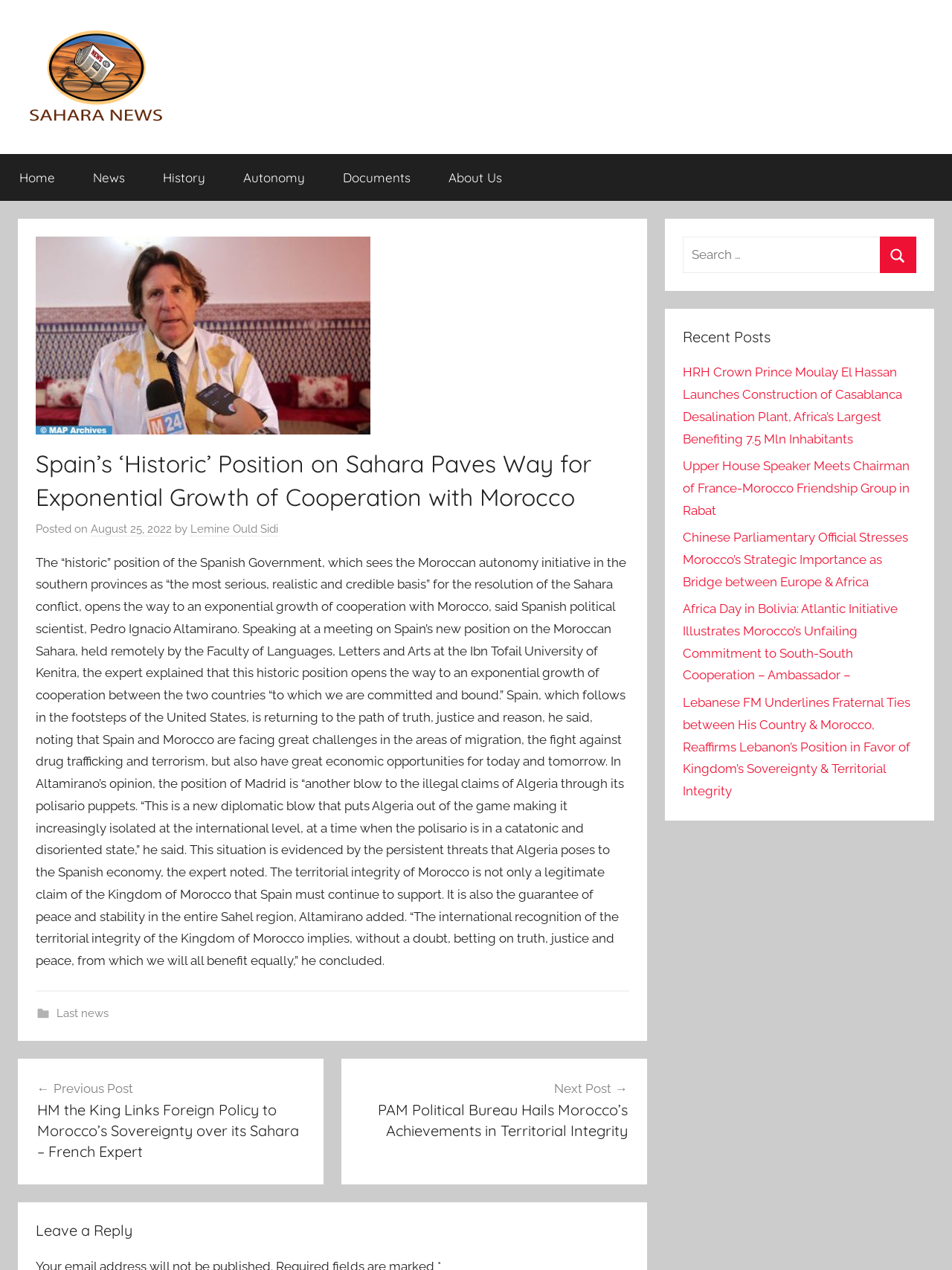Find the bounding box coordinates of the element to click in order to complete the given instruction: "Read the 'HRH Crown Prince Moulay El Hassan Launches Construction of Casablanca Desalination Plant, Africa’s Largest Benefiting 7.5 Mln Inhabitants' article."

[0.717, 0.287, 0.947, 0.351]